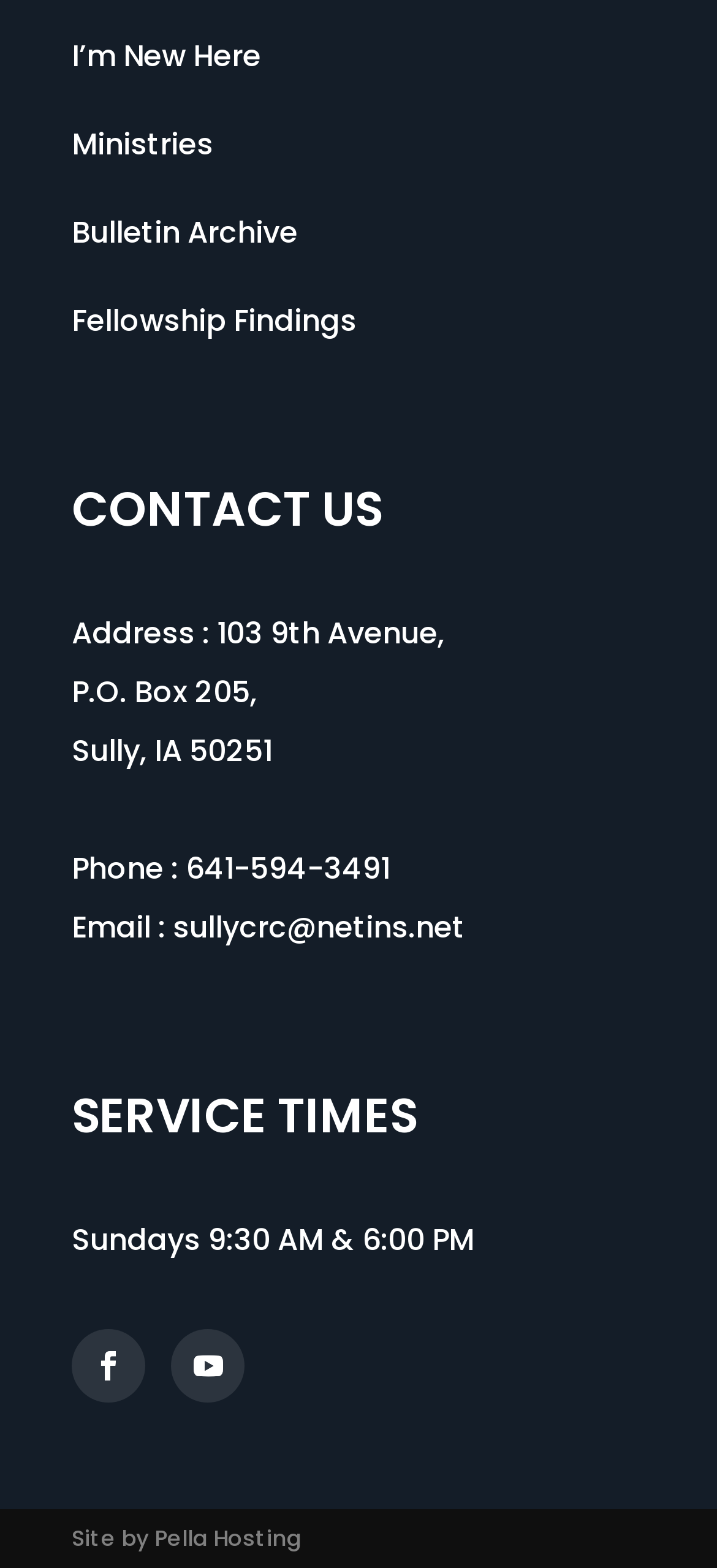Provide the bounding box coordinates for the UI element described in this sentence: "Ministries". The coordinates should be four float values between 0 and 1, i.e., [left, top, right, bottom].

[0.1, 0.078, 0.297, 0.105]